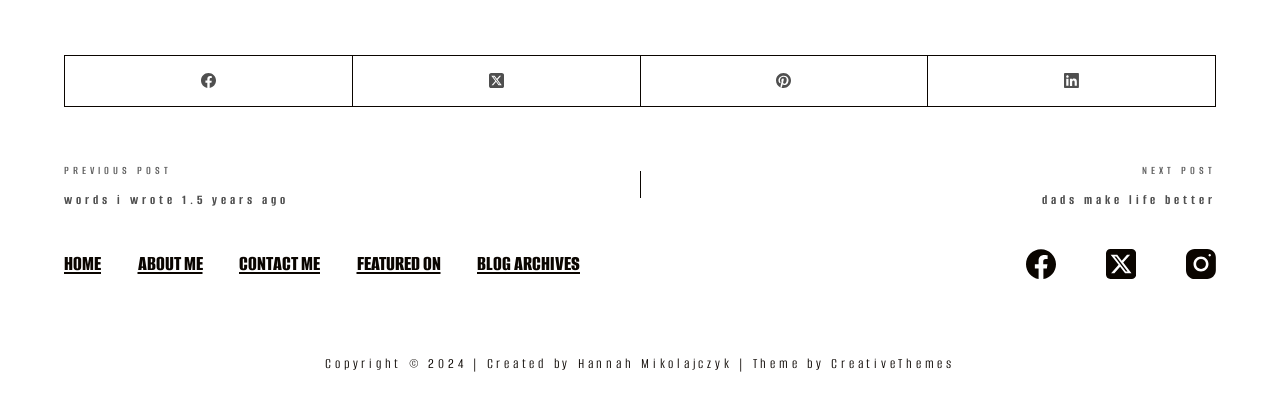Please indicate the bounding box coordinates of the element's region to be clicked to achieve the instruction: "read previous post". Provide the coordinates as four float numbers between 0 and 1, i.e., [left, top, right, bottom].

[0.05, 0.375, 0.464, 0.505]